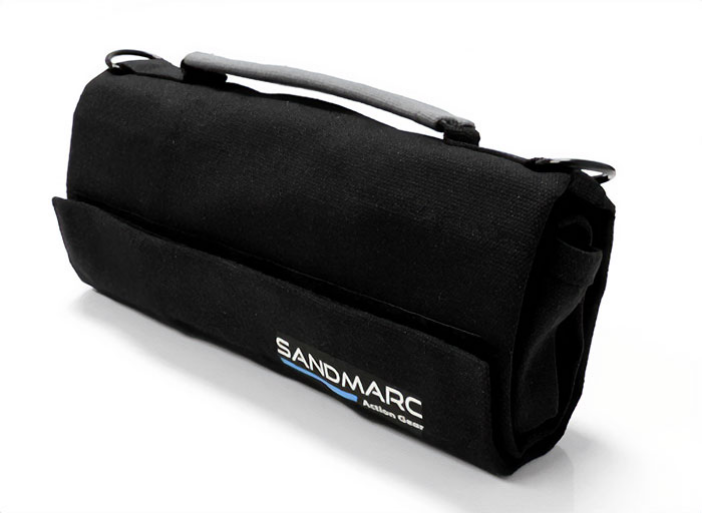What is the shape of the SandMarc Armor Bag?
Provide a one-word or short-phrase answer based on the image.

Cylindrical